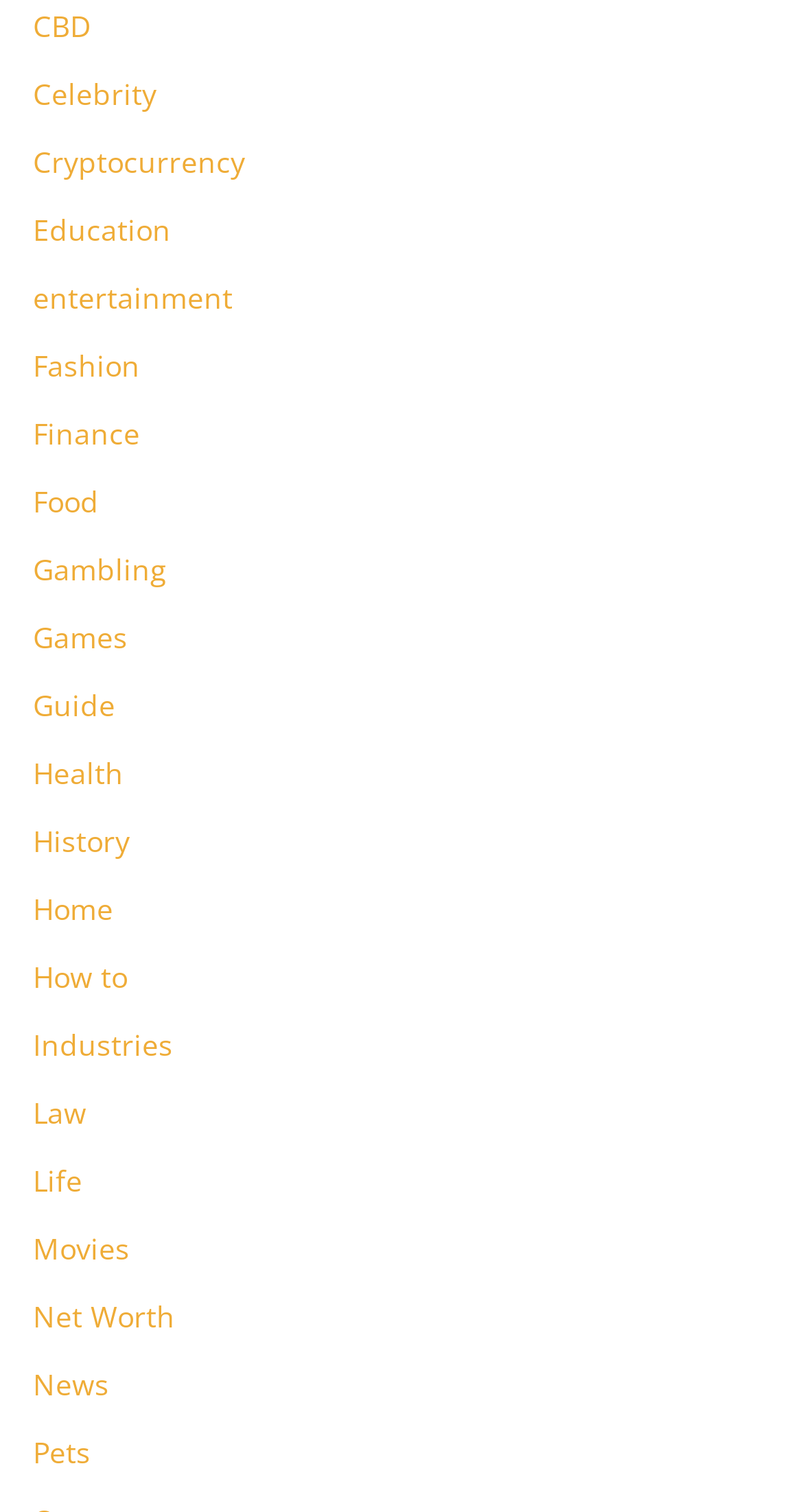Please find the bounding box coordinates for the clickable element needed to perform this instruction: "Click on CBD".

[0.041, 0.004, 0.113, 0.029]